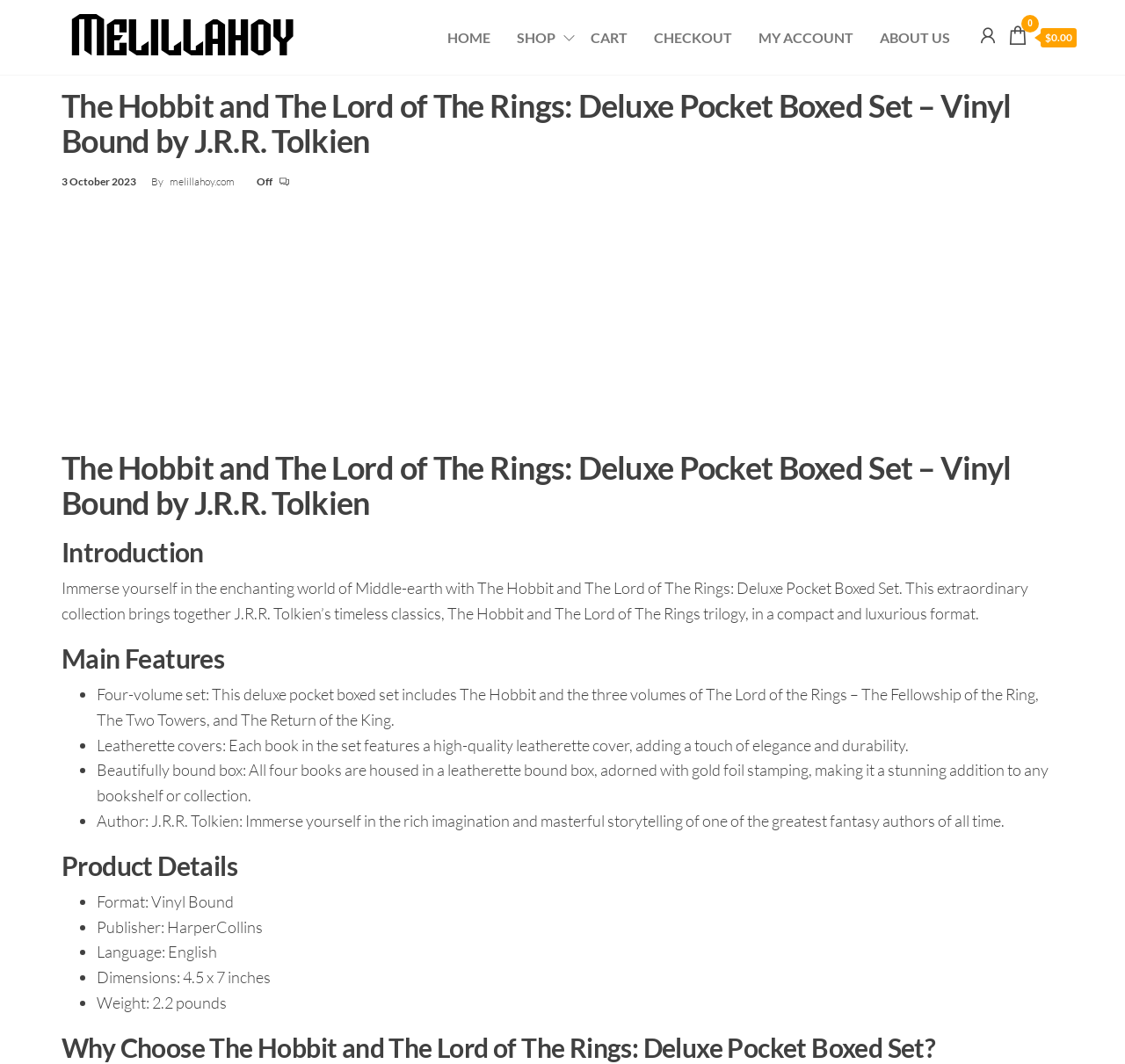Summarize the webpage with intricate details.

This webpage is about a product, specifically a deluxe pocket boxed set of J.R.R. Tolkien's books, "The Hobbit" and "The Lord of the Rings" trilogy. At the top of the page, there is a navigation menu with links to "HOME", "SHOP", "CART", "CHECKOUT", "MY ACCOUNT", and "ABOUT US". On the top right, there is a shopping cart icon with a price of $0.00.

Below the navigation menu, there is a large heading that displays the title of the product, "The Hobbit and The Lord of The Rings: Deluxe Pocket Boxed Set – Vinyl Bound by J.R.R. Tolkien". Next to the heading, there is a small image and a link to the website "melillahoy.com". Below the title, there is a date "3 October 2023" and a label "By" followed by the website link again.

The main content of the page is divided into sections. The first section is an introduction to the product, which describes it as a luxurious collection of Tolkien's classics in a compact format. The second section is titled "Main Features" and lists four key features of the product: it is a four-volume set, has leatherette covers, comes in a beautifully bound box, and is written by J.R.R. Tolkien.

The third section is titled "Product Details" and lists several details about the product, including its format, publisher, language, dimensions, and weight. Each detail is marked with a bullet point.

At the bottom of the page, there is a final section titled "Why Choose The Hobbit and The Lord of The Rings: Deluxe Pocket Boxed Set?", but it does not contain any text.